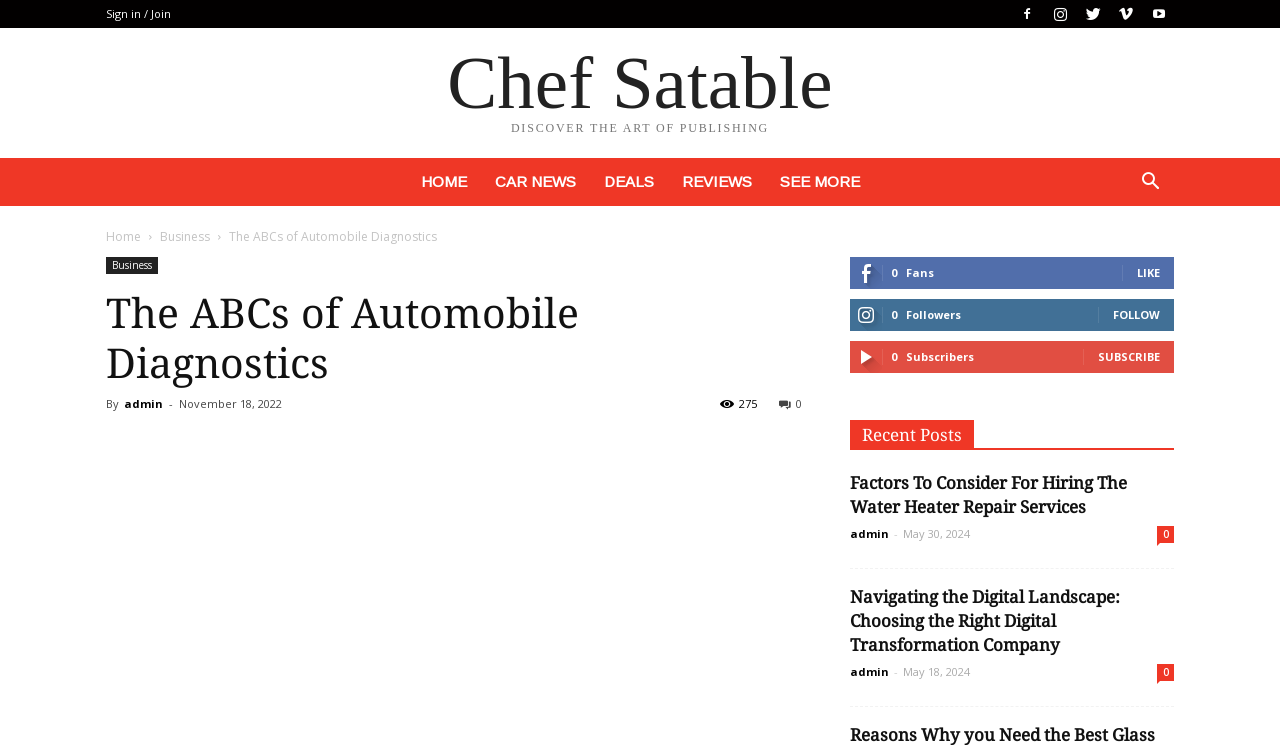Provide a one-word or one-phrase answer to the question:
How many followers does Chef Satable have?

0